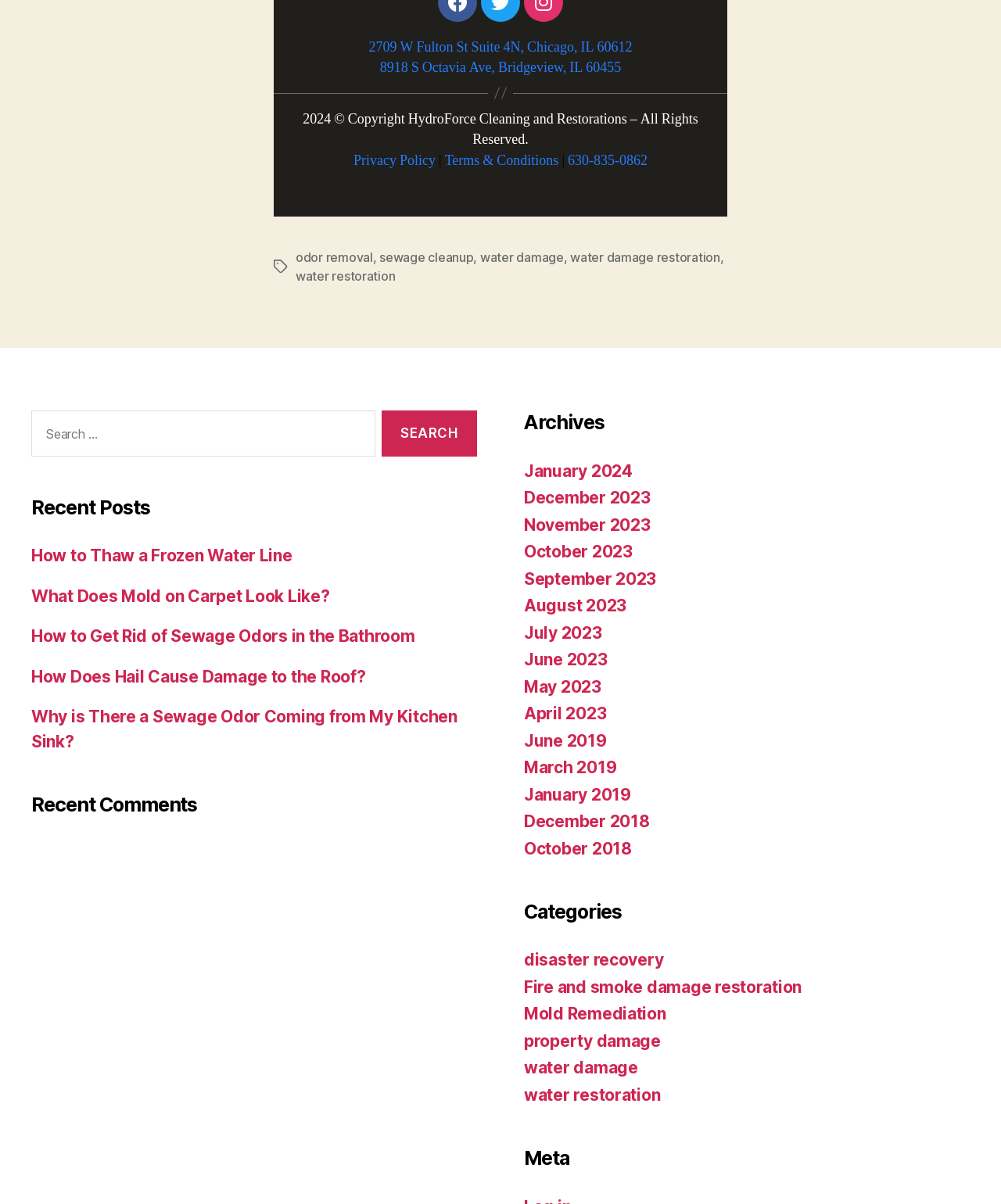Identify the bounding box for the element characterized by the following description: "parent_node: Search for: value="Search"".

[0.381, 0.341, 0.477, 0.379]